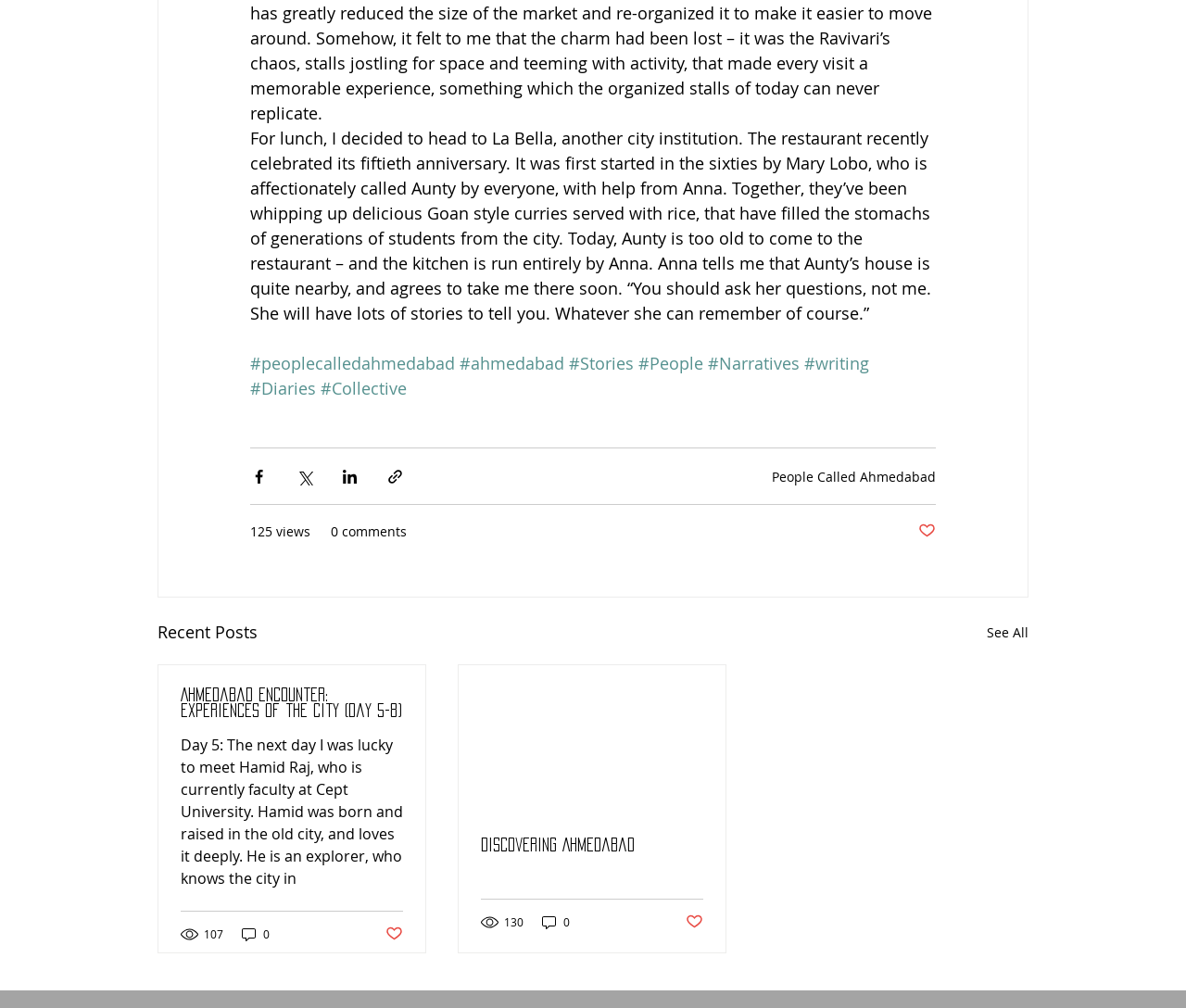From the webpage screenshot, predict the bounding box of the UI element that matches this description: "See All".

[0.832, 0.614, 0.867, 0.641]